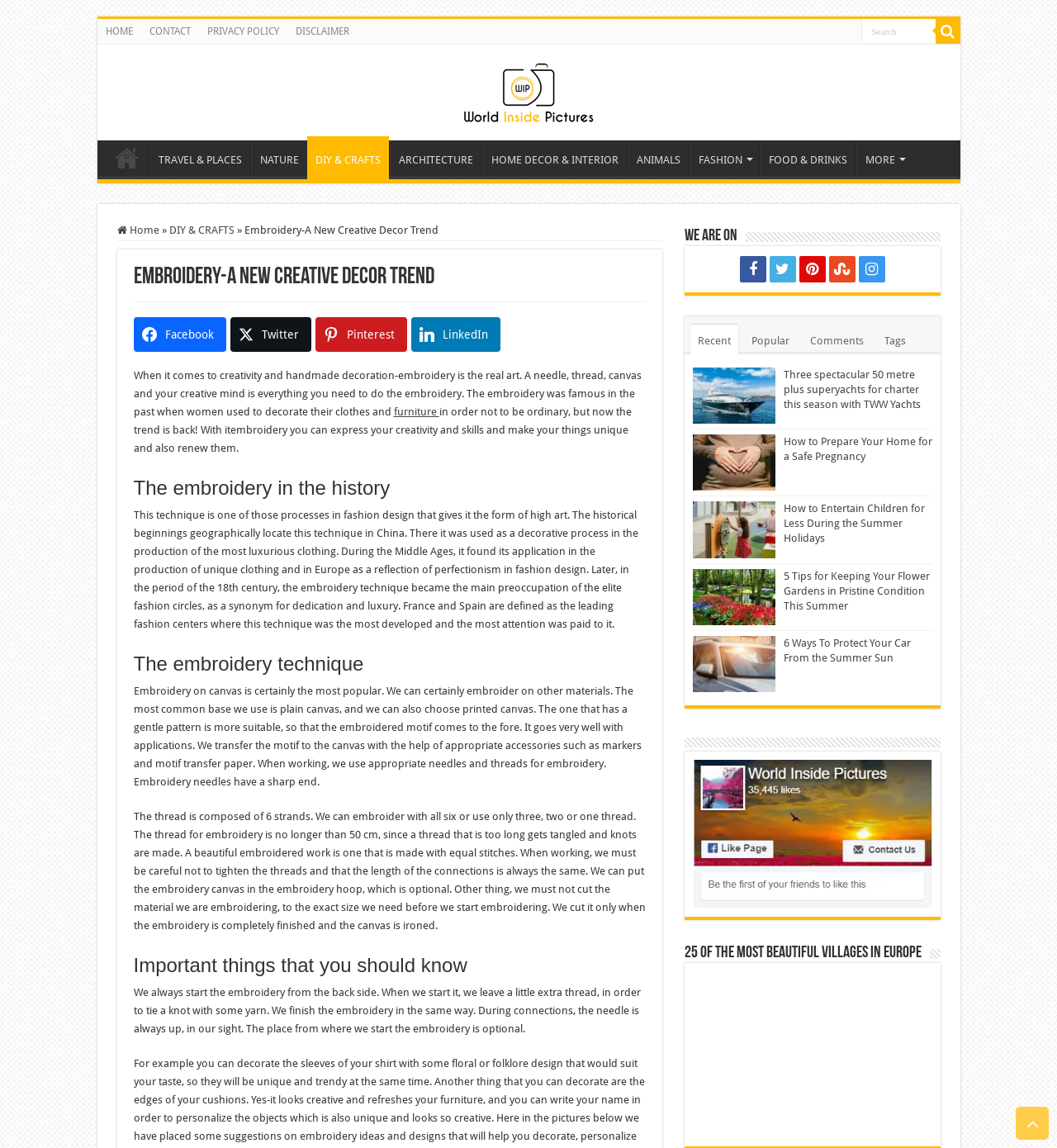What is the recommended length of the thread for embroidery?
Carefully analyze the image and provide a detailed answer to the question.

The webpage states that the thread for embroidery should not be longer than 50 cm, because a thread that is too long gets tangled and knots are made. This is mentioned in the section 'The embroidery technique'.